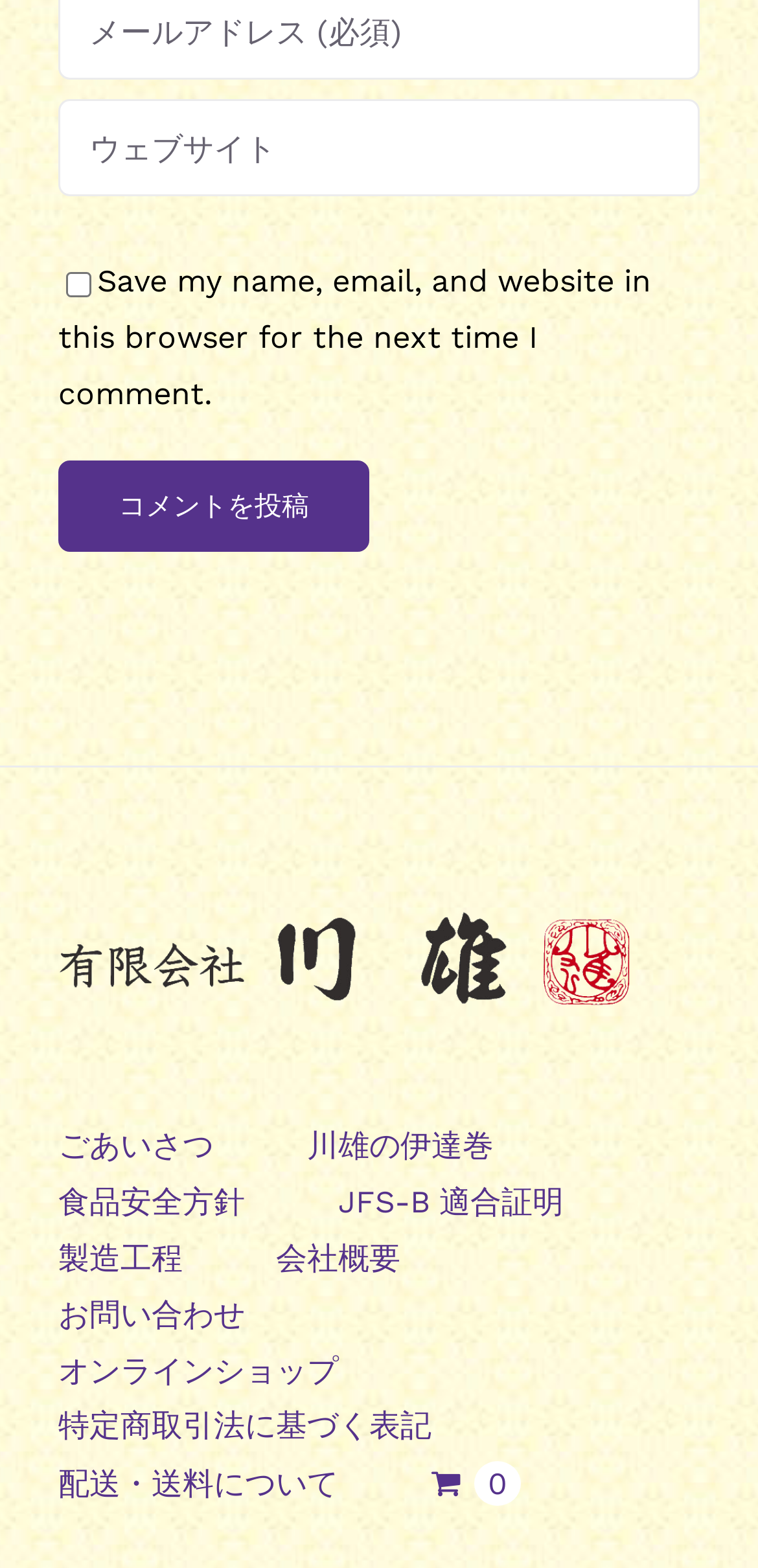Predict the bounding box coordinates of the UI element that matches this description: "会社概要". The coordinates should be in the format [left, top, right, bottom] with each value between 0 and 1.

[0.364, 0.786, 0.651, 0.821]